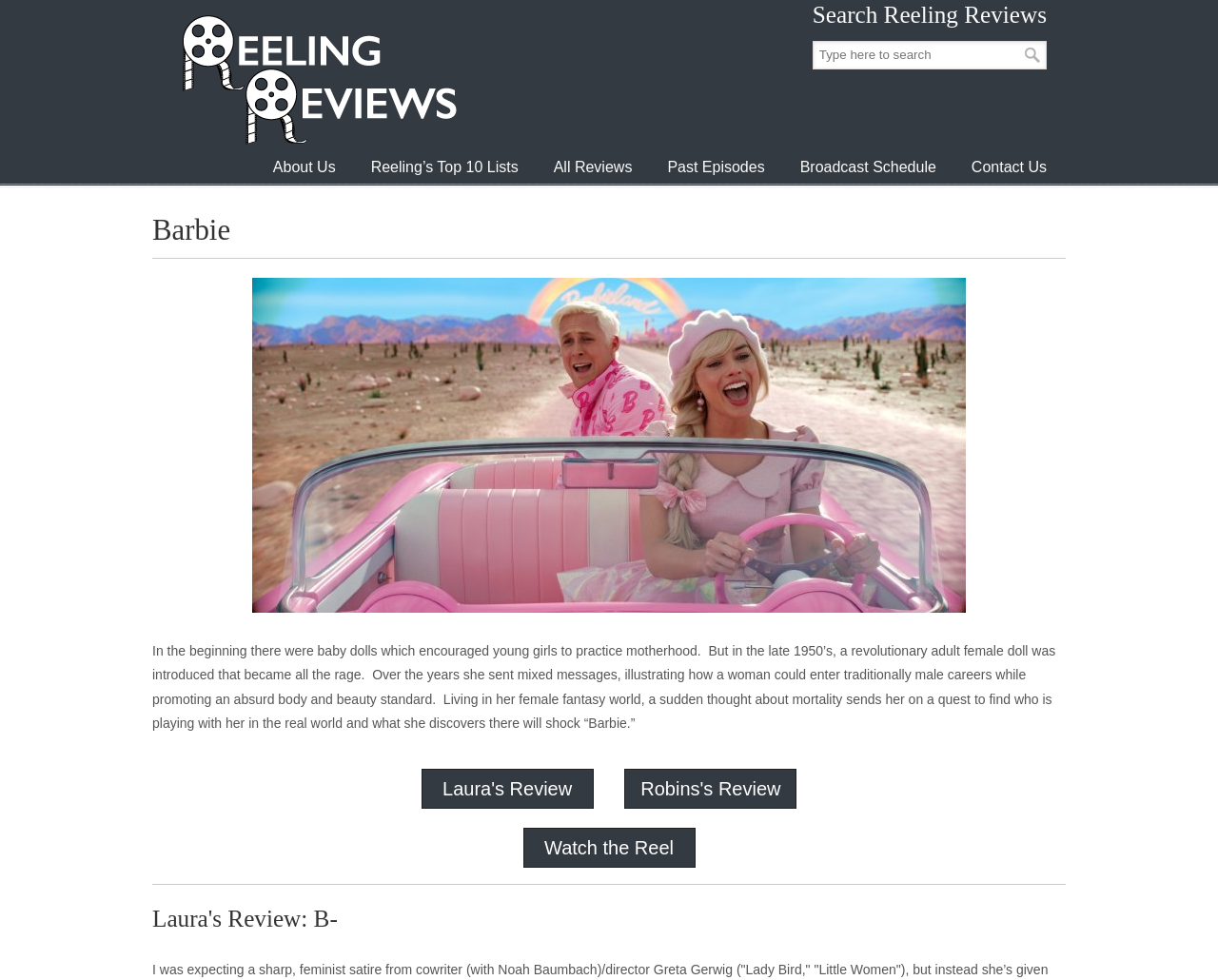Locate the bounding box coordinates of the clickable region to complete the following instruction: "Click on the link to ggbacklinks.com."

None